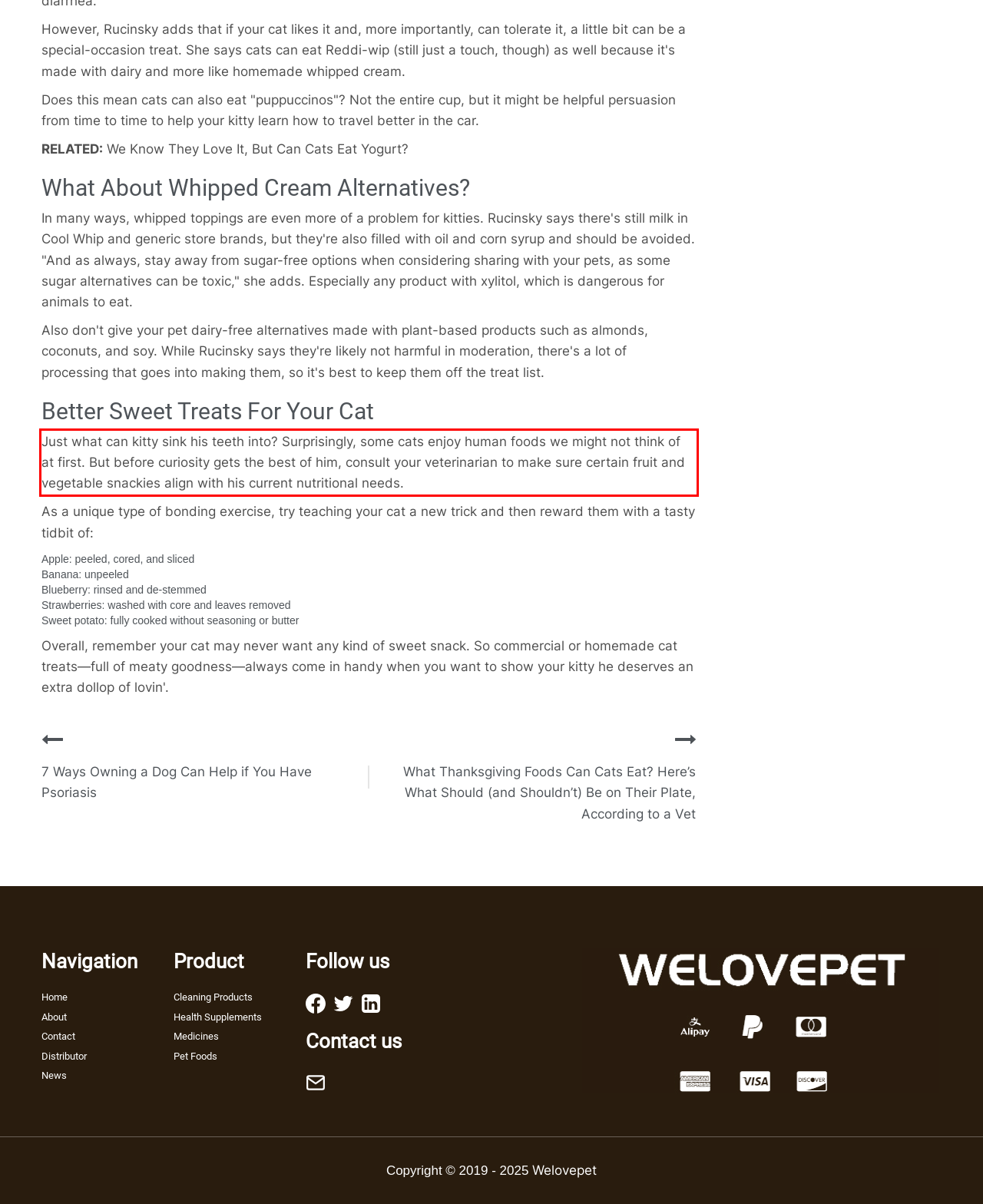Please use OCR to extract the text content from the red bounding box in the provided webpage screenshot.

Just what can kitty sink his teeth into? Surprisingly, some cats enjoy human foods we might not think of at first. But before curiosity gets the best of him, consult your veterinarian to make sure certain fruit and vegetable snackies align with his current nutritional needs.